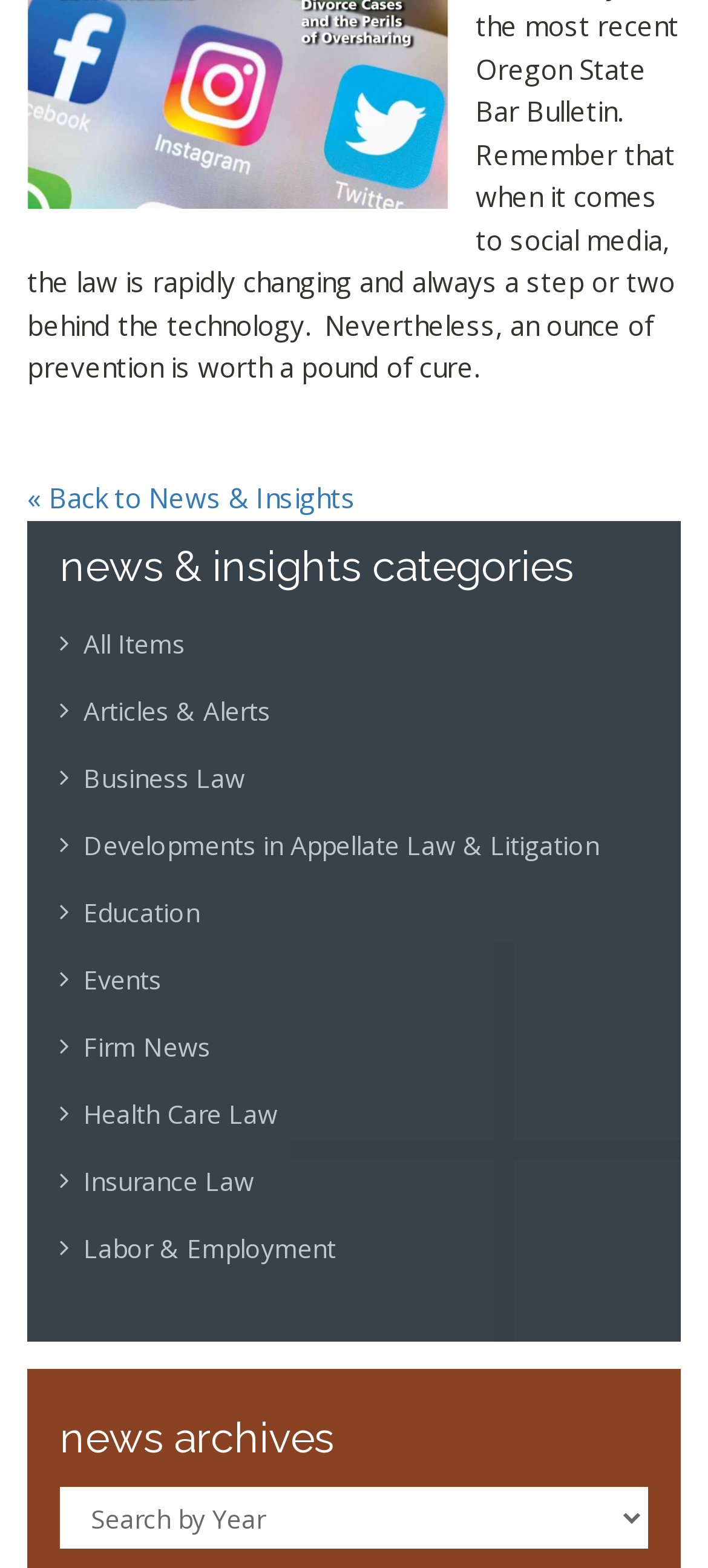Pinpoint the bounding box coordinates for the area that should be clicked to perform the following instruction: "open news archives dropdown".

[0.085, 0.948, 0.915, 0.988]